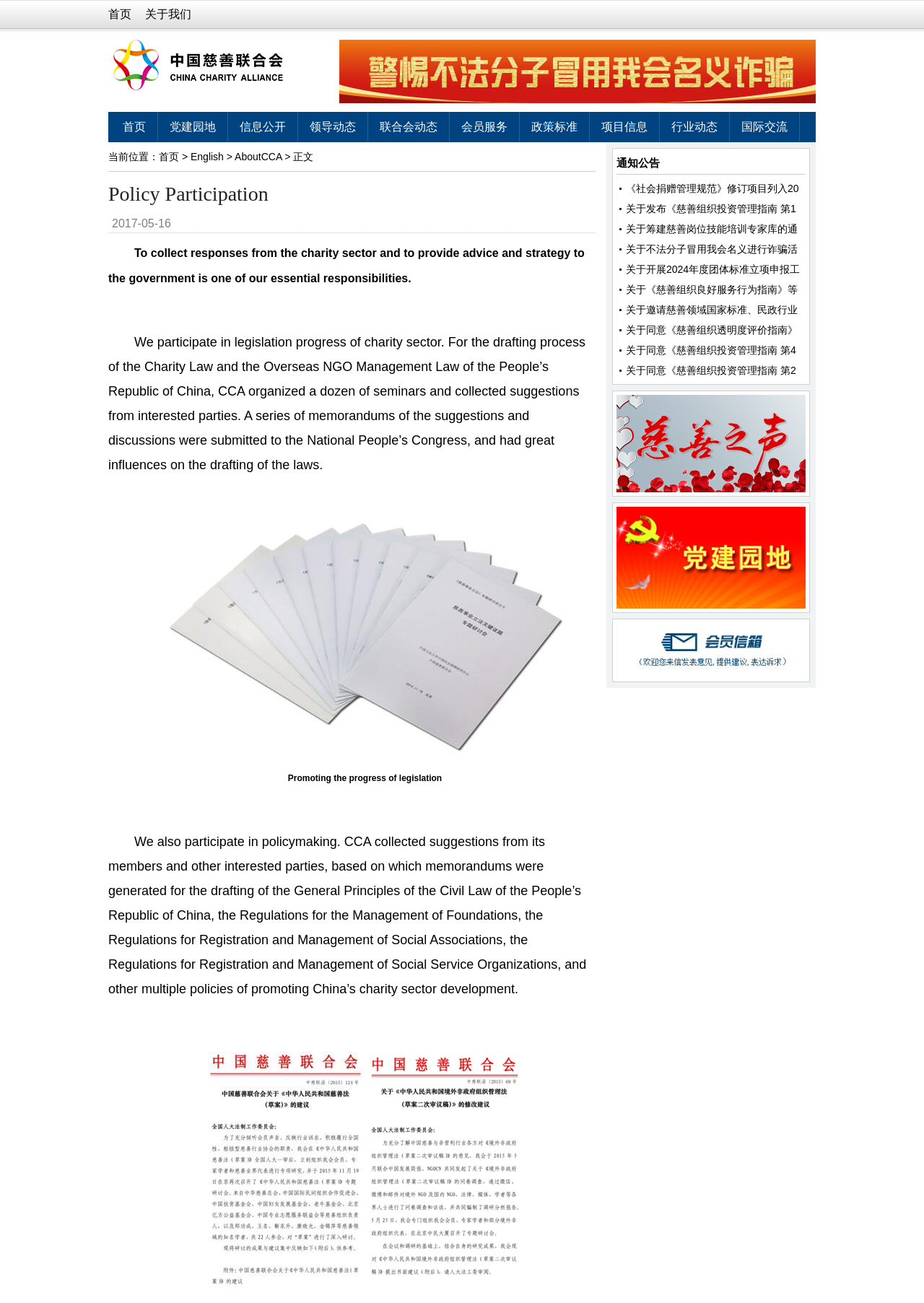Generate the text content of the main heading of the webpage.

当前位置：首页 > English > AboutCCA > 正文